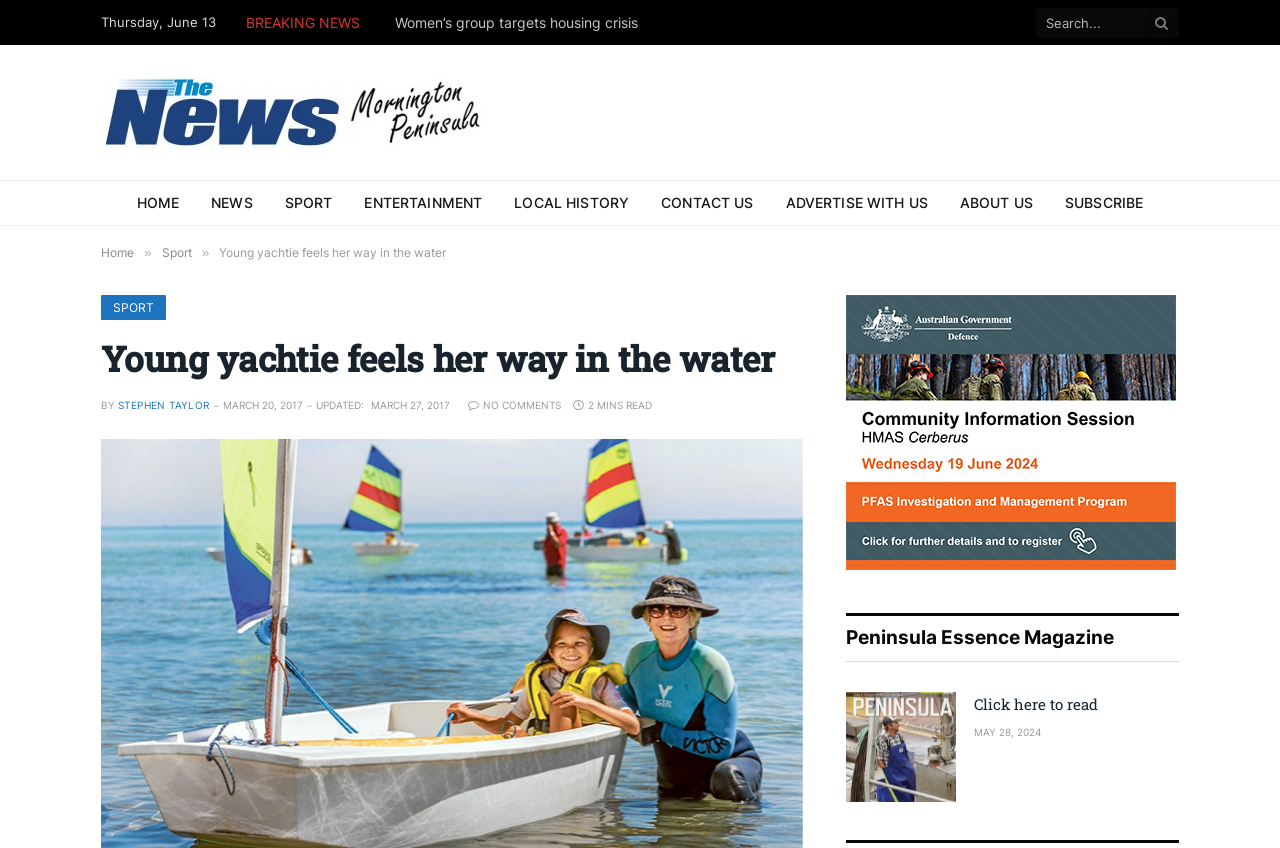Can you find the bounding box coordinates for the element to click on to achieve the instruction: "Go to the home page"?

[0.094, 0.213, 0.153, 0.265]